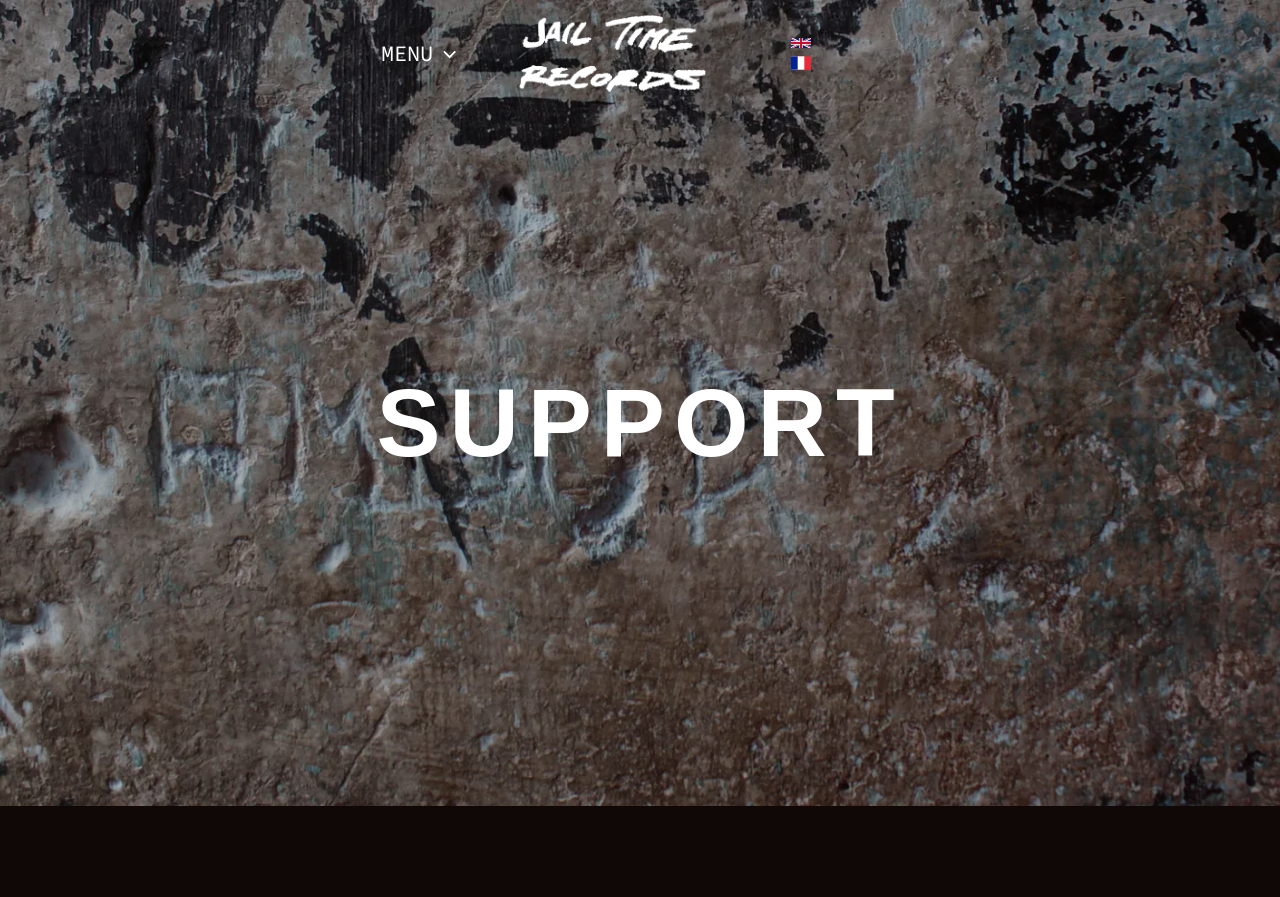Refer to the image and provide an in-depth answer to the question: 
What is the position of the 'MENU' link?

I determined the position of the 'MENU' link by comparing its bounding box coordinates with other elements. The y1 coordinate of the 'MENU' link is 0.003, which is smaller than most other elements, indicating that it is located at the top of the webpage. Its x1 coordinate is 0.272, which is relatively small, suggesting that it is positioned on the left side of the webpage.